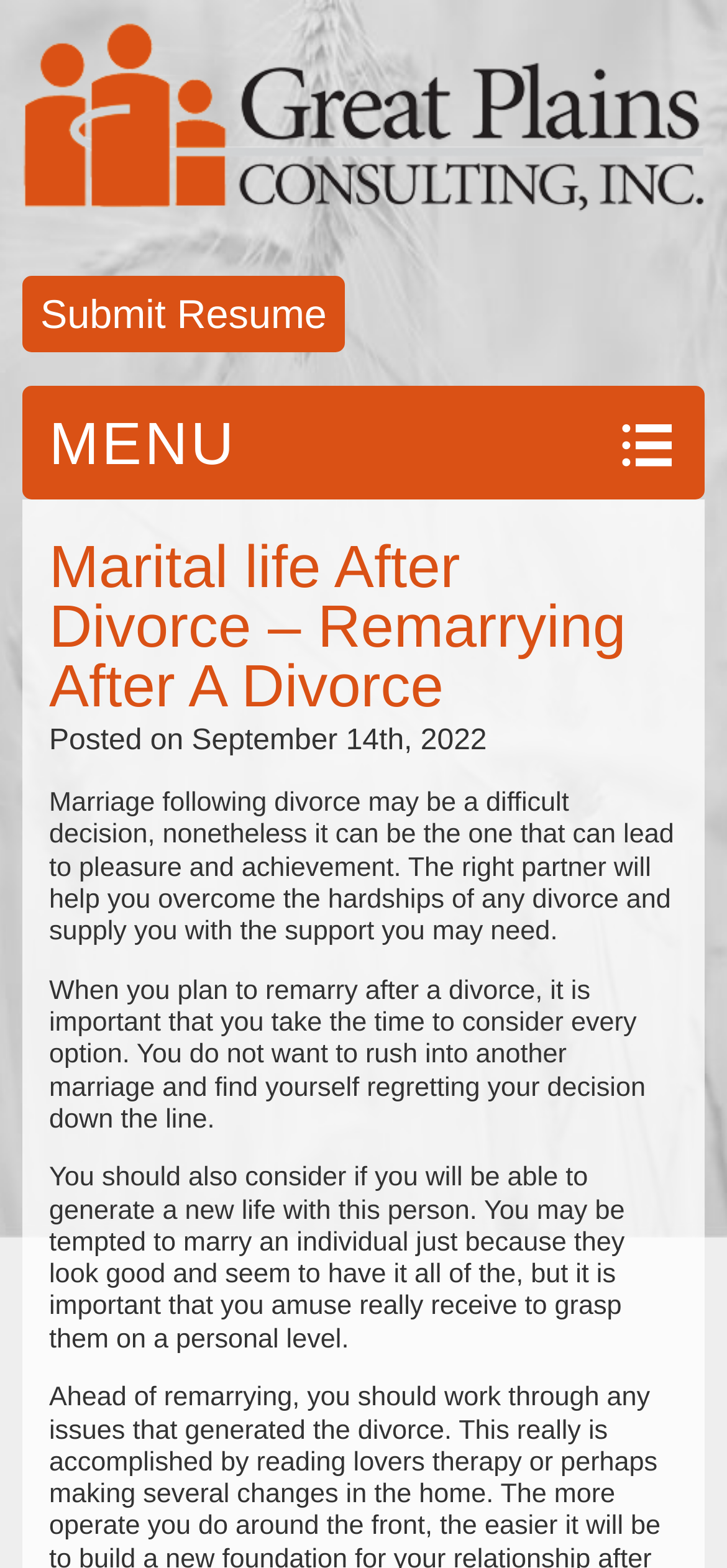Provide an in-depth caption for the webpage.

The webpage is about marital life after divorce, specifically remarrying after a divorce. At the top left corner, there is a logo of Great Plains Consulting Inc. Next to the logo, there is a link to submit a resume. Below the logo, there is a menu header labeled "MENU". 

To the right of the menu header, there is a link to skip to the content. The main content of the webpage is divided into several sections. The first section is a header that reads "Marital life After Divorce – Remarrying After A Divorce". Below the header, there is a posting date, "Posted on September 14th, 2022". 

The main article starts below the posting date, which discusses the importance of considering every option when planning to remarry after a divorce. The article is divided into three paragraphs. The first paragraph explains that remarrying after a divorce can be a difficult decision, but it can lead to pleasure and achievement with the right partner. 

The second paragraph advises taking time to consider every option before rushing into another marriage. The third paragraph emphasizes the importance of getting to know the new partner on a personal level before making a decision. Overall, the webpage provides guidance and advice for those considering remarrying after a divorce.